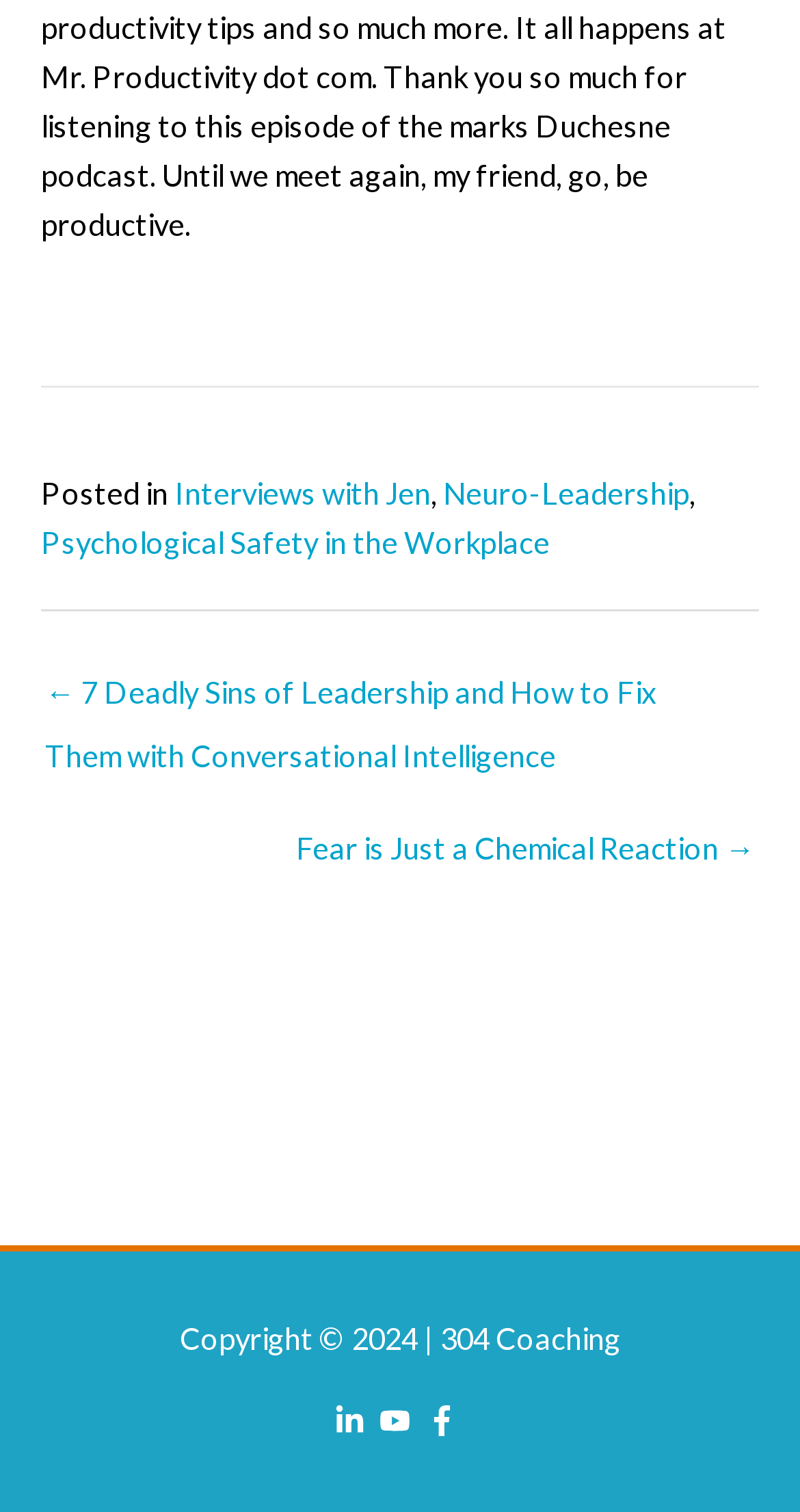Give a short answer to this question using one word or a phrase:
How many social media links are available?

3